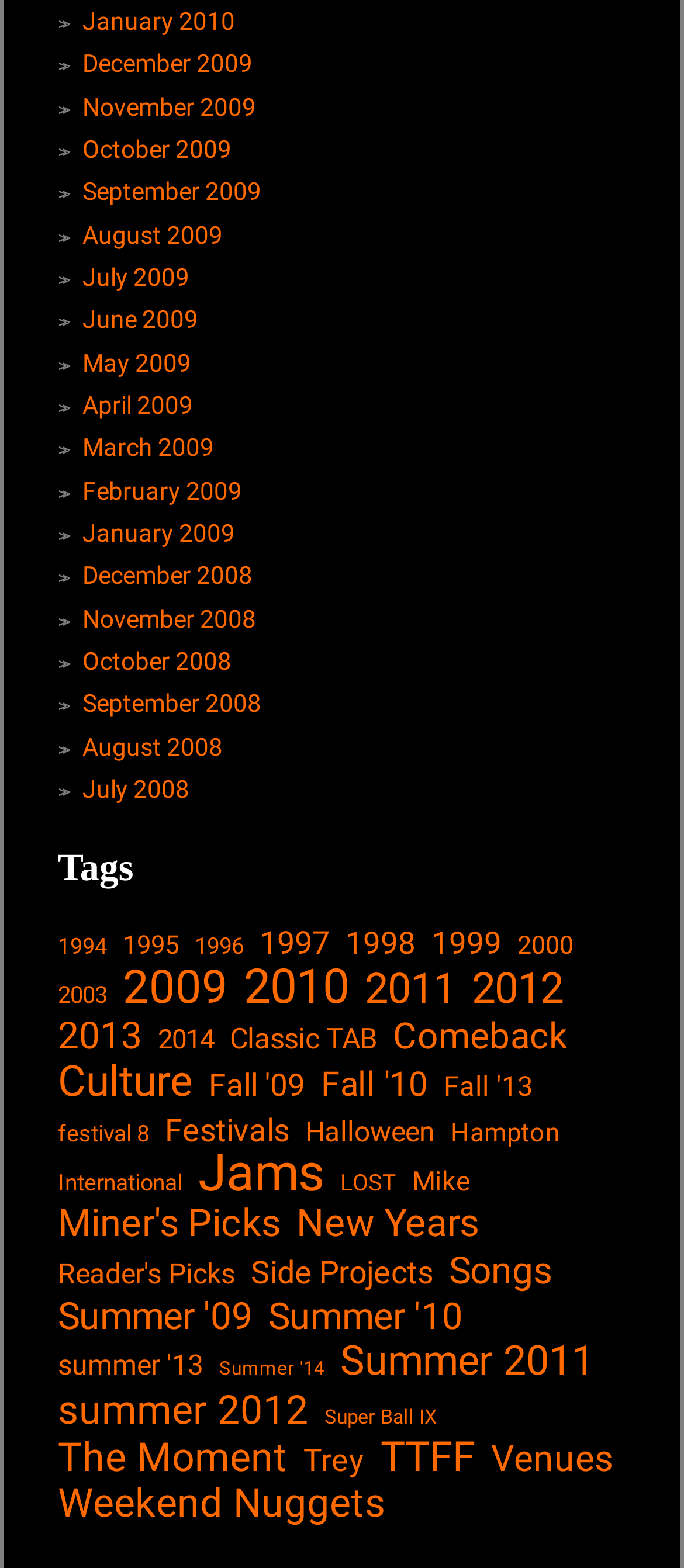Provide a one-word or short-phrase answer to the question:
How many links are there on this webpage?

624